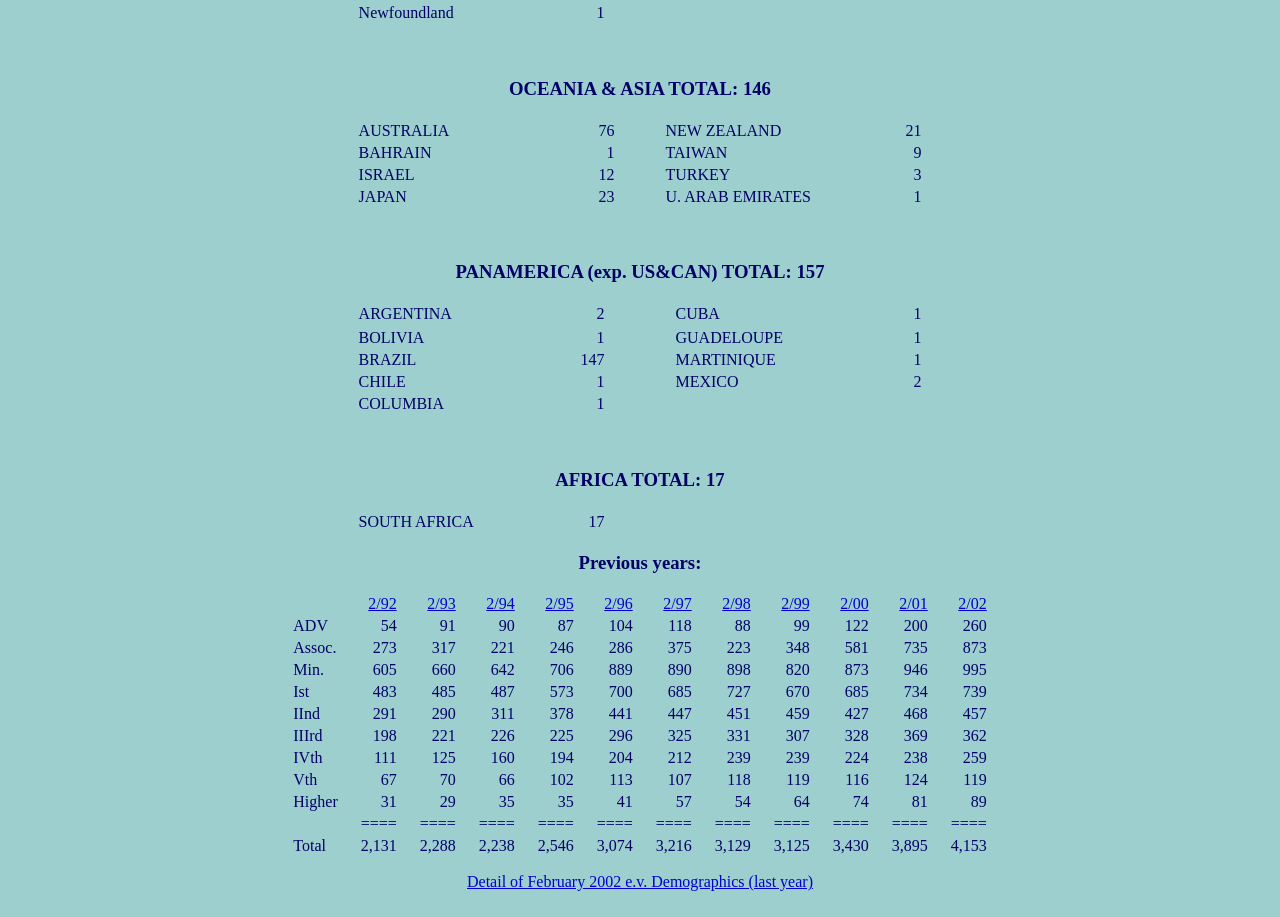Refer to the screenshot and give an in-depth answer to this question: How many columns are there in the table under PANAMERICA (exp. US&CAN)?

By examining the table structure under the heading 'PANAMERICA (exp. US&CAN) TOTAL: 157', we can see that there are 7 columns in the table.